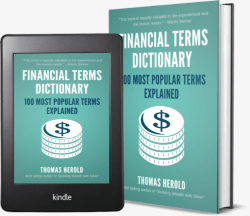Provide your answer in a single word or phrase: 
How many formats is the dictionary available in?

Two